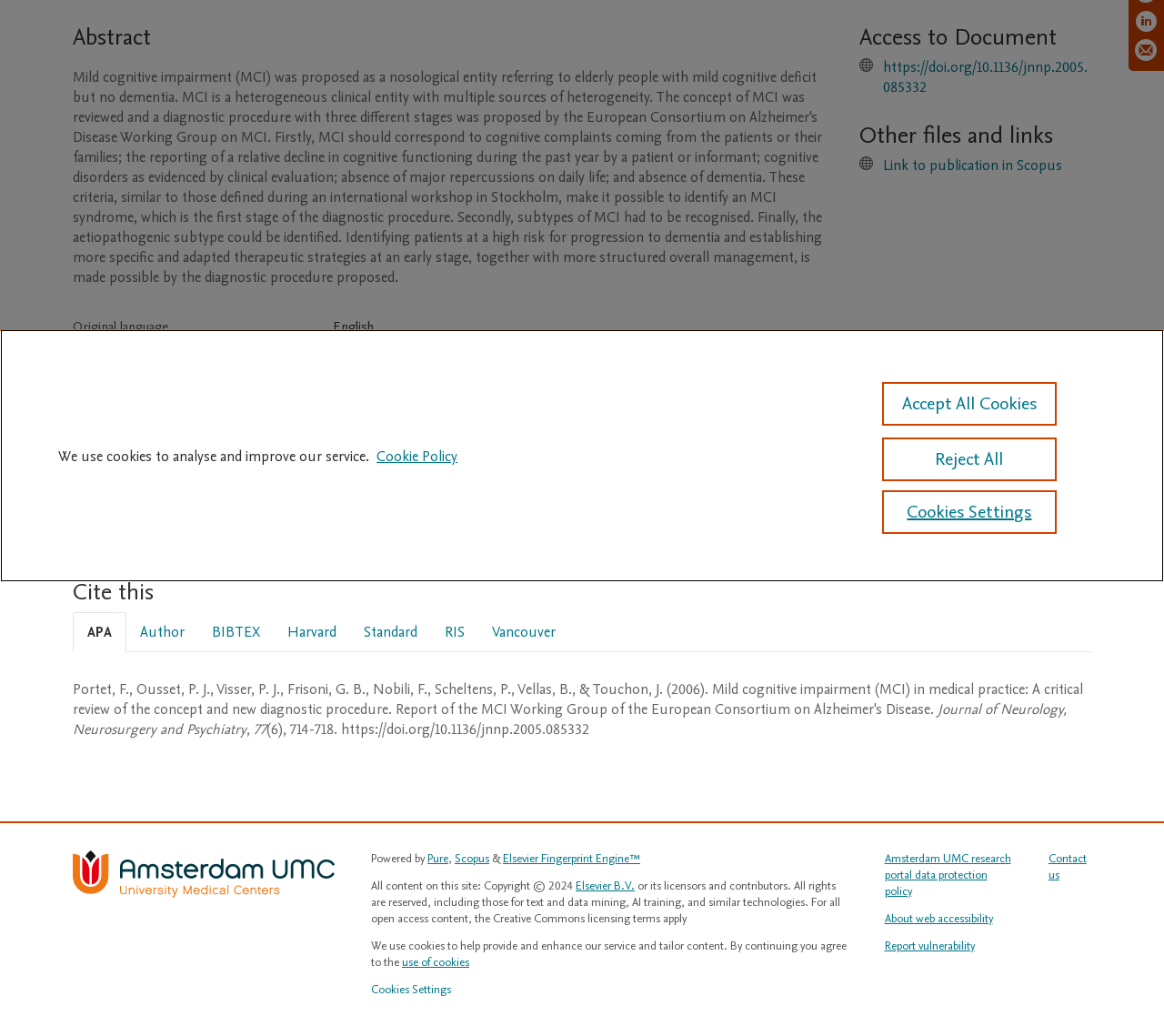Bounding box coordinates are specified in the format (top-left x, top-left y, bottom-right x, bottom-right y). All values are floating point numbers bounded between 0 and 1. Please provide the bounding box coordinate of the region this sentence describes: Link to publication in Scopus

[0.759, 0.15, 0.913, 0.169]